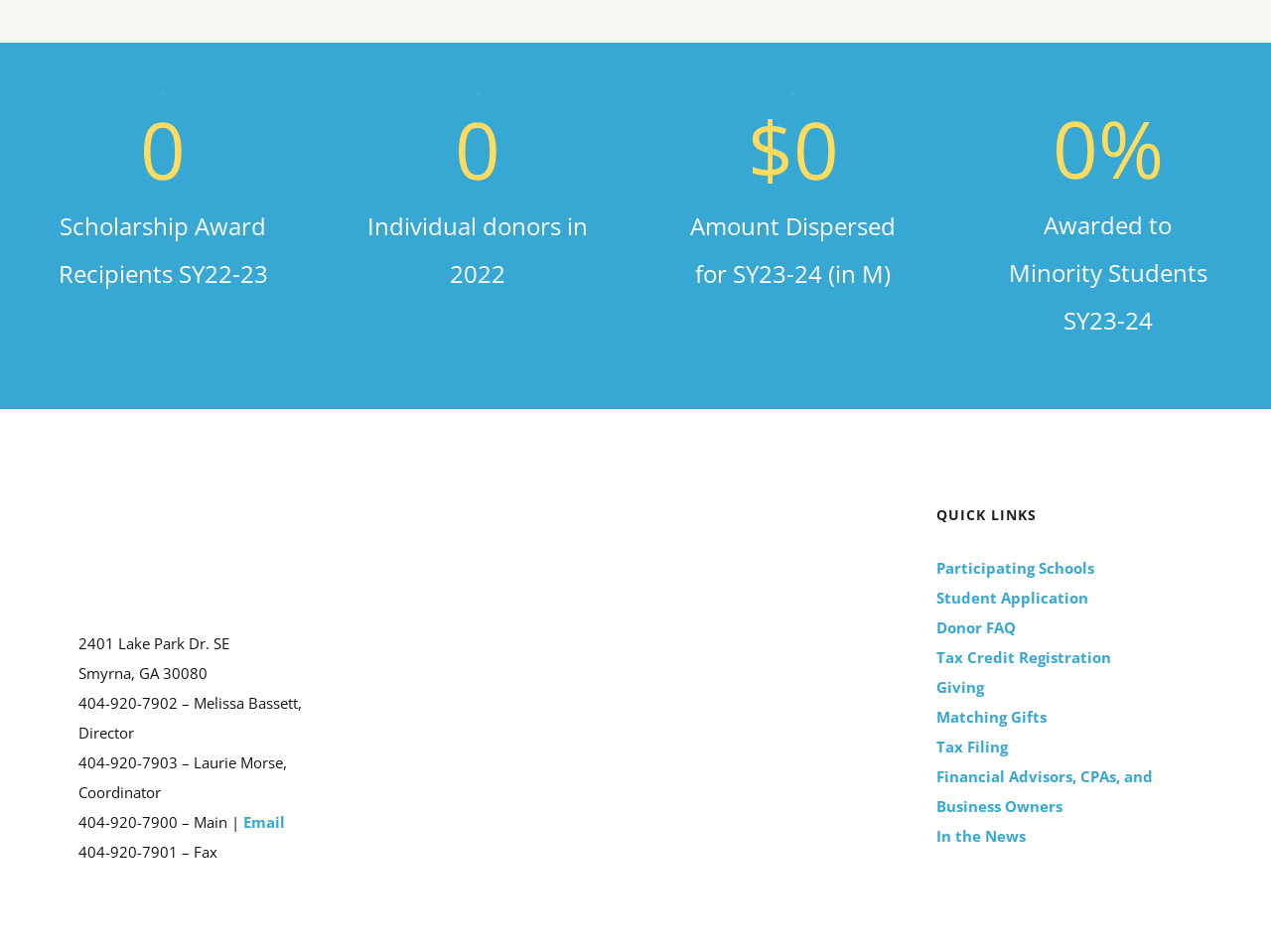Provide the bounding box coordinates of the HTML element this sentence describes: "Participating Schools".

[0.737, 0.58, 0.938, 0.612]